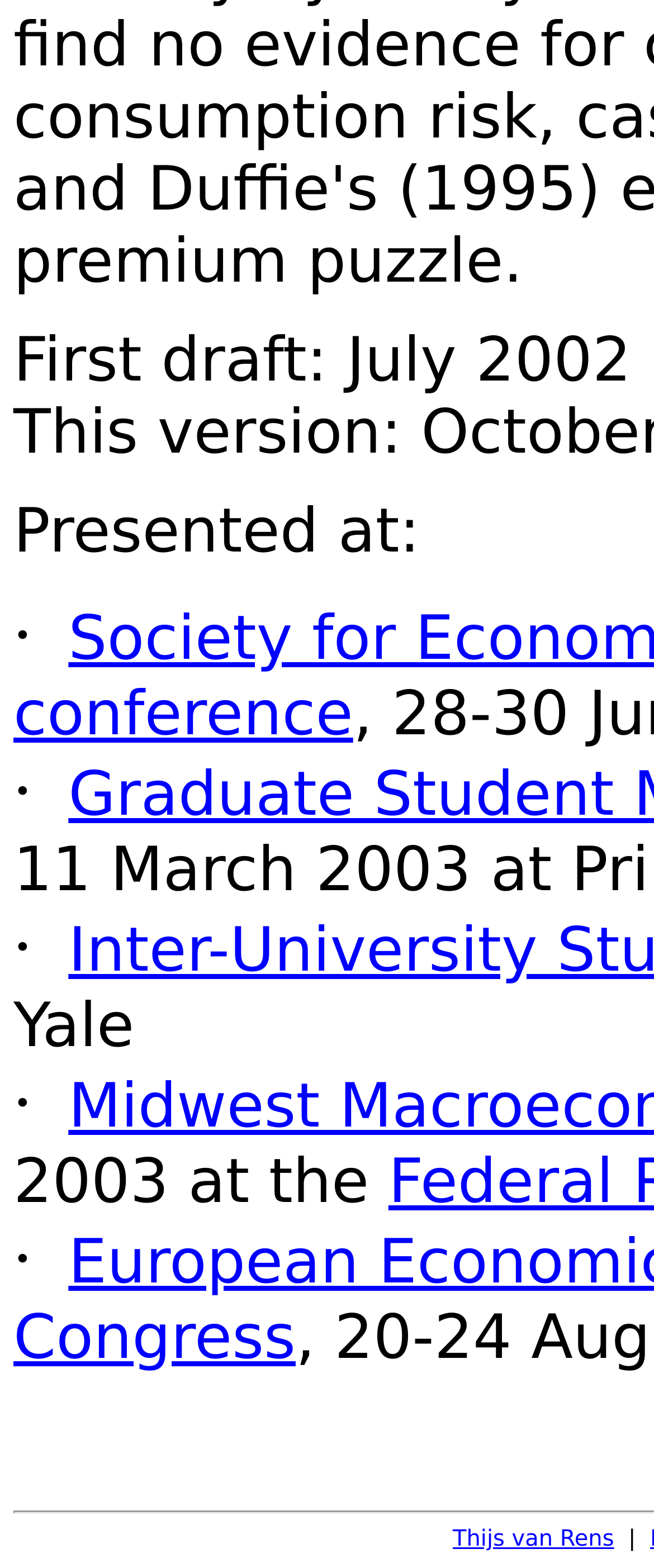Please predict the bounding box coordinates (top-left x, top-left y, bottom-right x, bottom-right y) for the UI element in the screenshot that fits the description: Thijs van Rens

[0.692, 0.974, 0.939, 0.99]